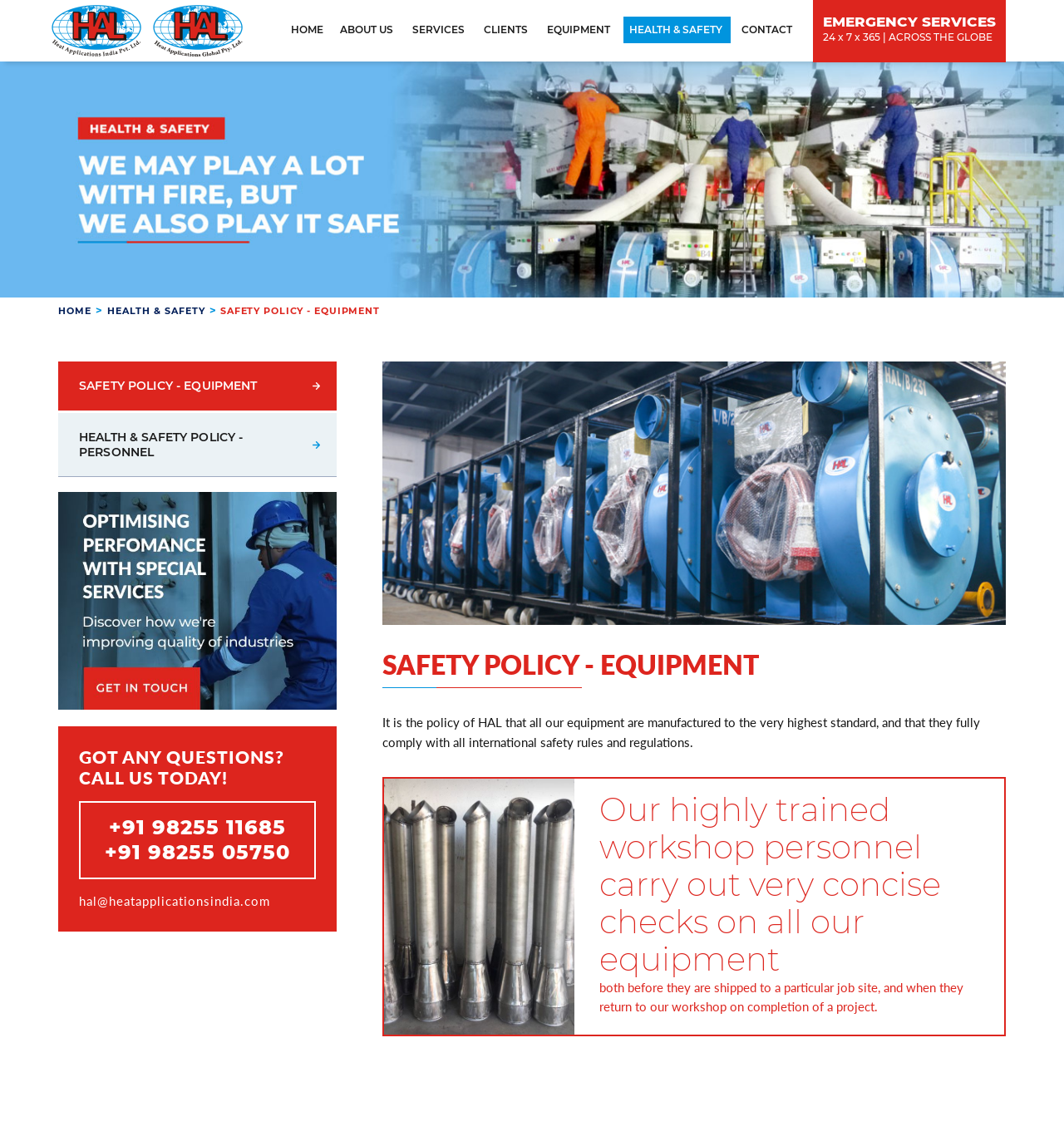Highlight the bounding box coordinates of the element that should be clicked to carry out the following instruction: "Click the CONTACT link". The coordinates must be given as four float numbers ranging from 0 to 1, i.e., [left, top, right, bottom].

[0.691, 0.015, 0.75, 0.038]